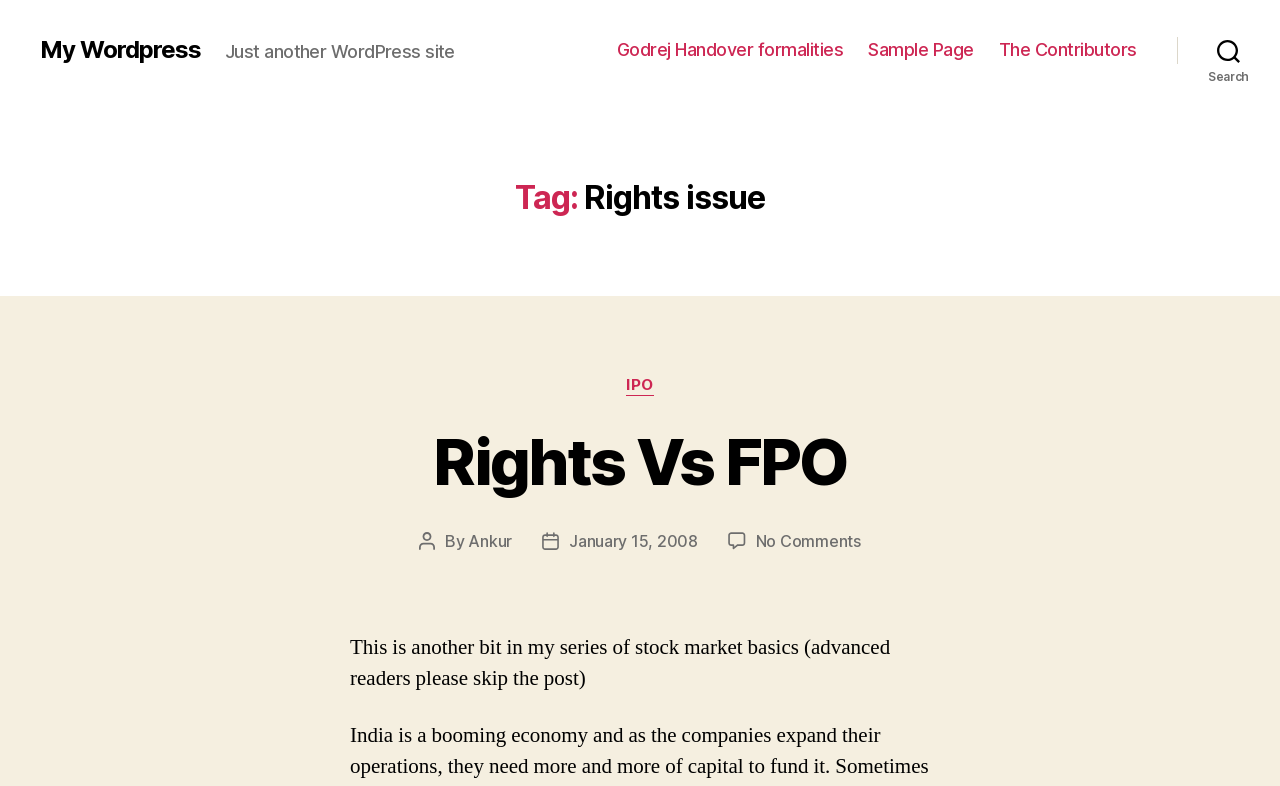Create a full and detailed caption for the entire webpage.

The webpage is titled "Rights issue – My WordPress" and has a navigation menu at the top right corner with three links: "Godrej Handover formalities", "Sample Page", and "The Contributors". Below the navigation menu, there is a search button at the top right corner.

The main content of the webpage is divided into two sections. The top section has a heading "Tag: Rights issue" and a subheading "Just another WordPress site". Below this, there is a header section with a category list, including a link to "IPO". 

The main article is titled "Rights Vs FPO" and has a link to the same title below it. The article text starts with "This is another bit in my series of stock market basics (advanced readers please skip the post)". The article also includes information about the post author, "Ankur", and the post date, "January 15, 2008". There is also a link to "No Comments on Rights Vs FPO" at the bottom of the article.